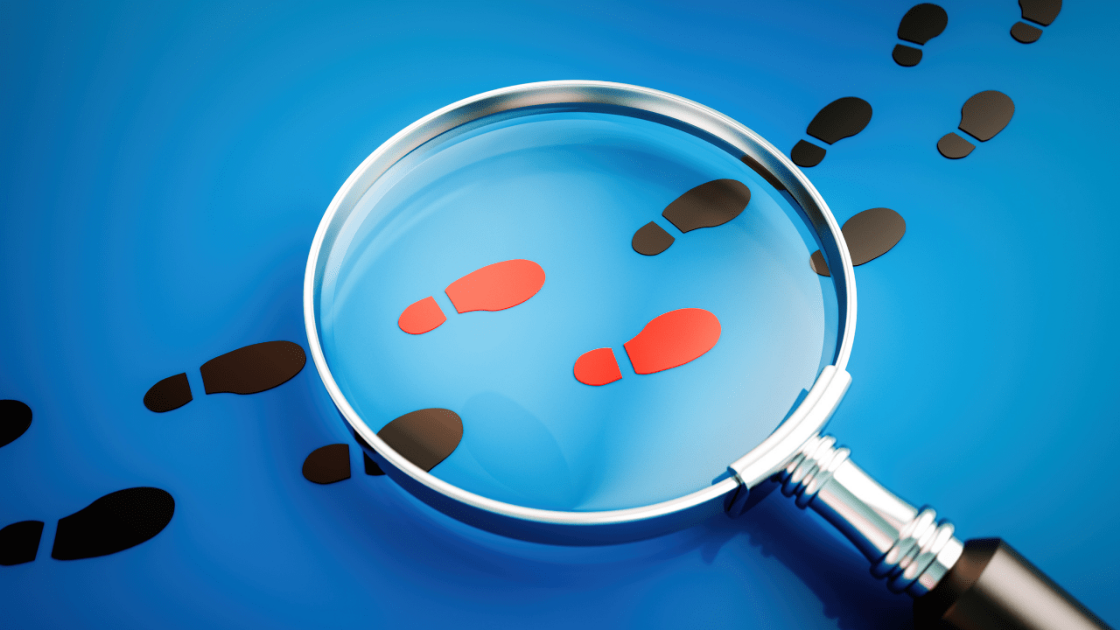Kindly respond to the following question with a single word or a brief phrase: 
How many colors of footprints are there?

Two